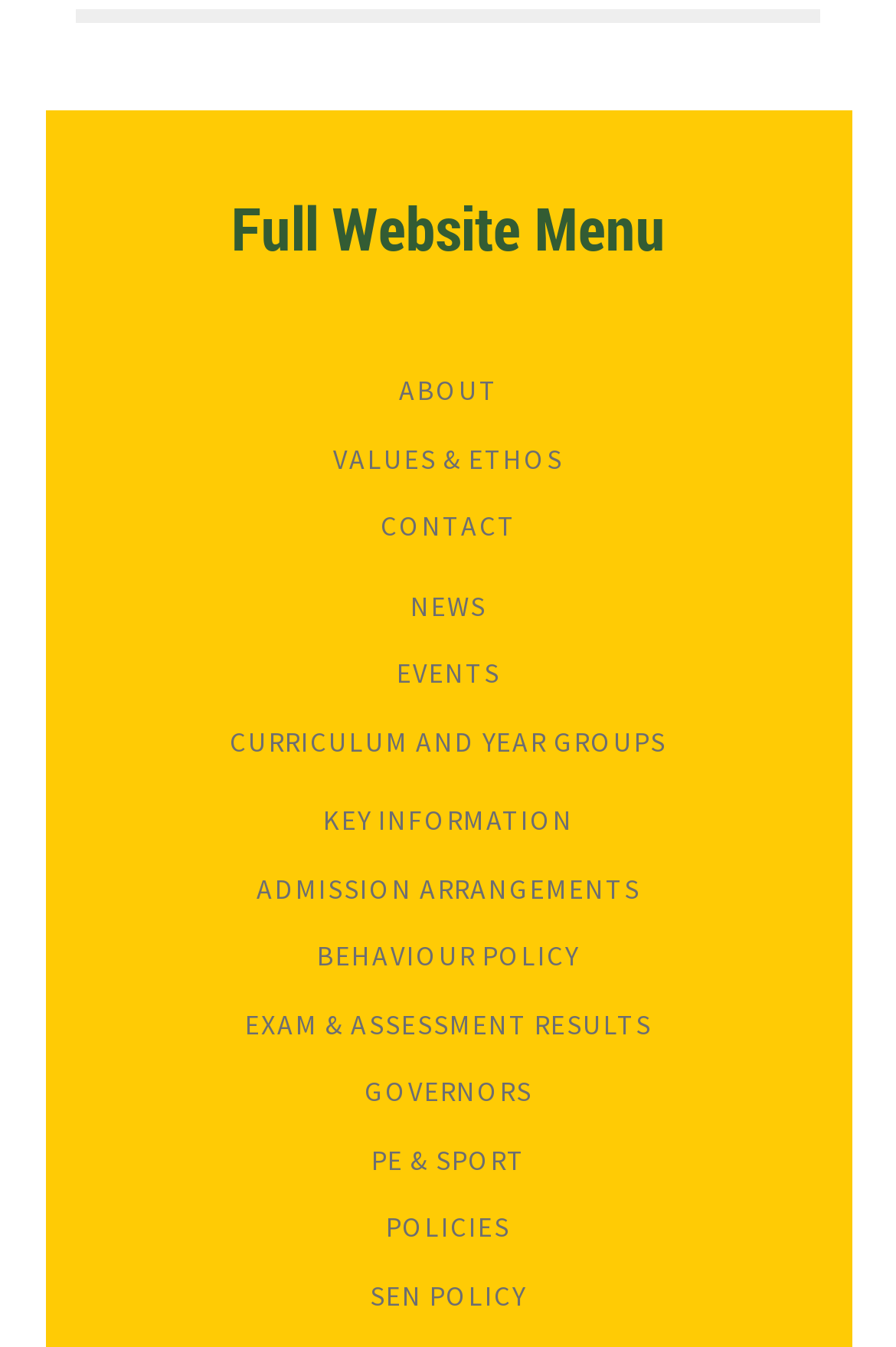Bounding box coordinates should be in the format (top-left x, top-left y, bottom-right x, bottom-right y) and all values should be floating point numbers between 0 and 1. Determine the bounding box coordinate for the UI element described as: About

[0.445, 0.277, 0.555, 0.303]